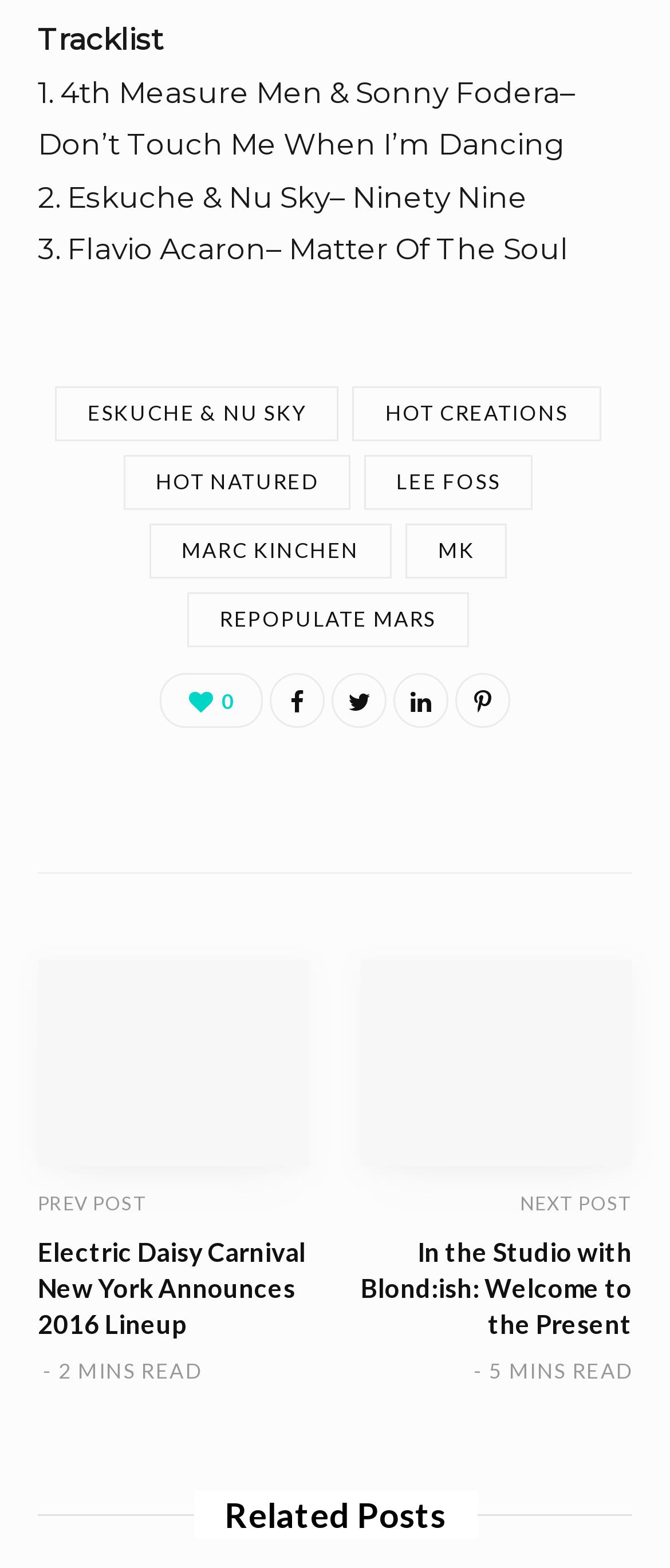Pinpoint the bounding box coordinates of the area that should be clicked to complete the following instruction: "Click on the link to ESKUCHE & NU SKY". The coordinates must be given as four float numbers between 0 and 1, i.e., [left, top, right, bottom].

[0.082, 0.247, 0.506, 0.282]